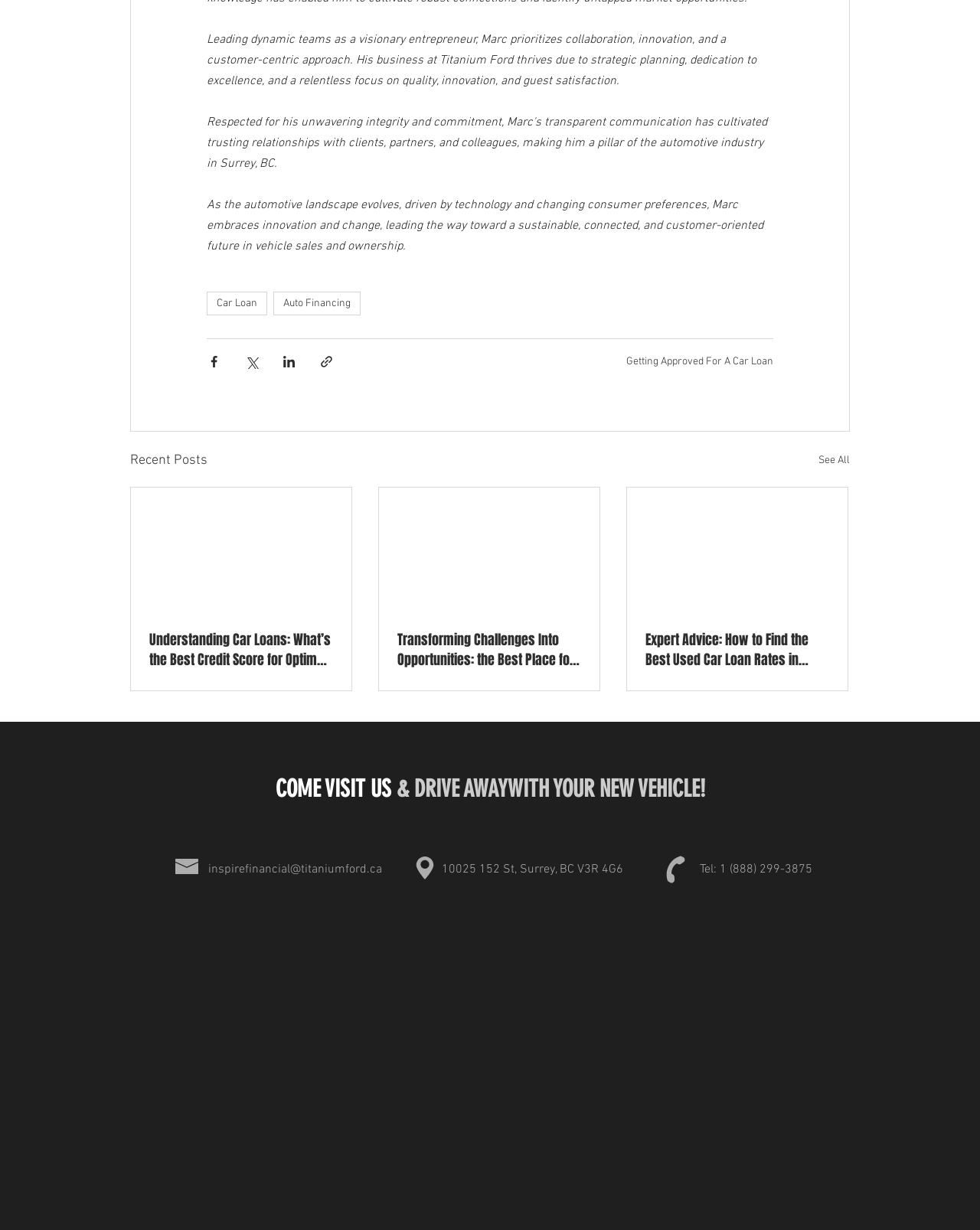Please find the bounding box coordinates of the clickable region needed to complete the following instruction: "Go to the 'News' page". The bounding box coordinates must consist of four float numbers between 0 and 1, i.e., [left, top, right, bottom].

None